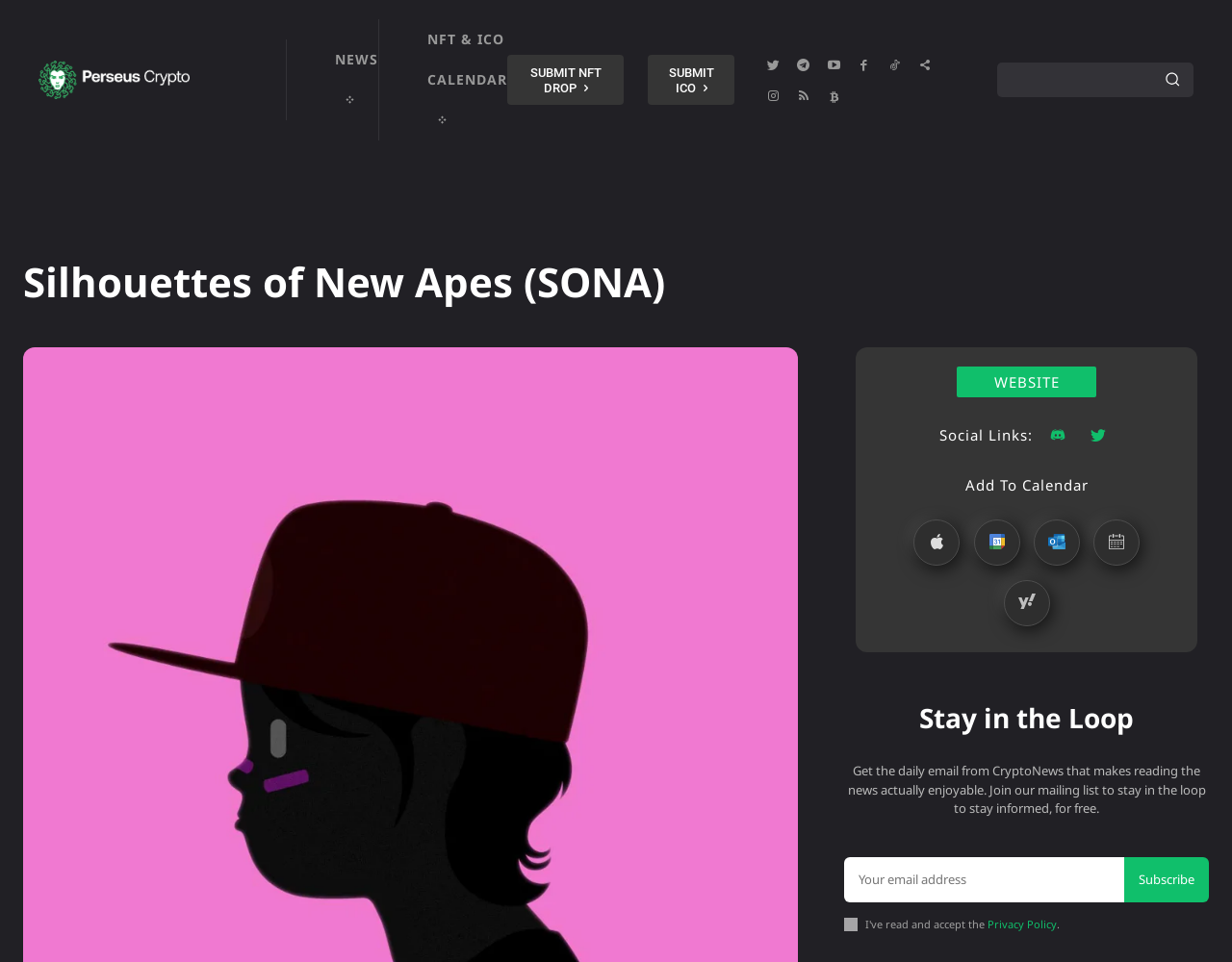Locate the bounding box coordinates of the element that needs to be clicked to carry out the instruction: "Search for NFT drops". The coordinates should be given as four float numbers ranging from 0 to 1, i.e., [left, top, right, bottom].

[0.81, 0.065, 0.969, 0.101]